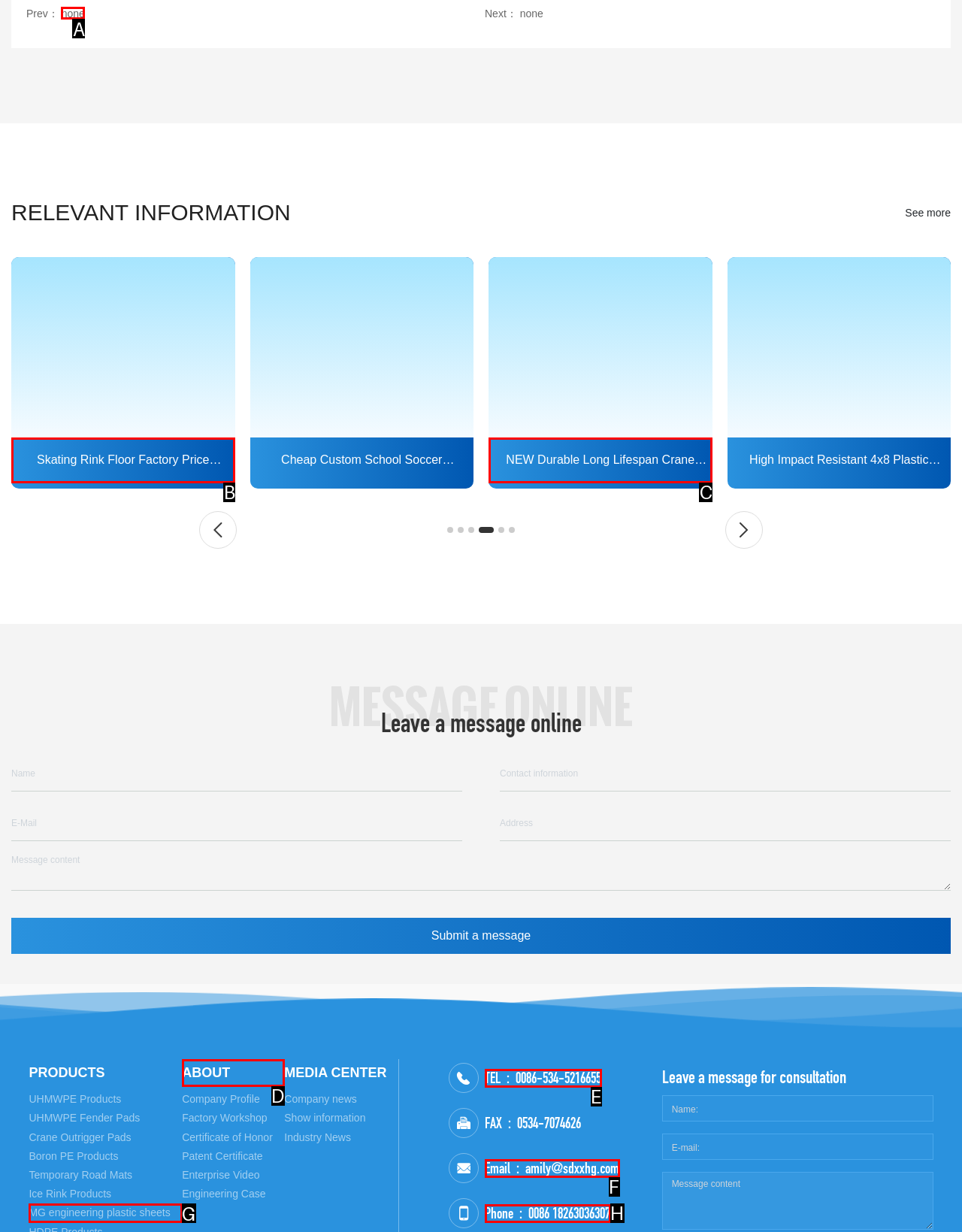Find the HTML element that matches the description: 12. Answer using the letter of the best match from the available choices.

None